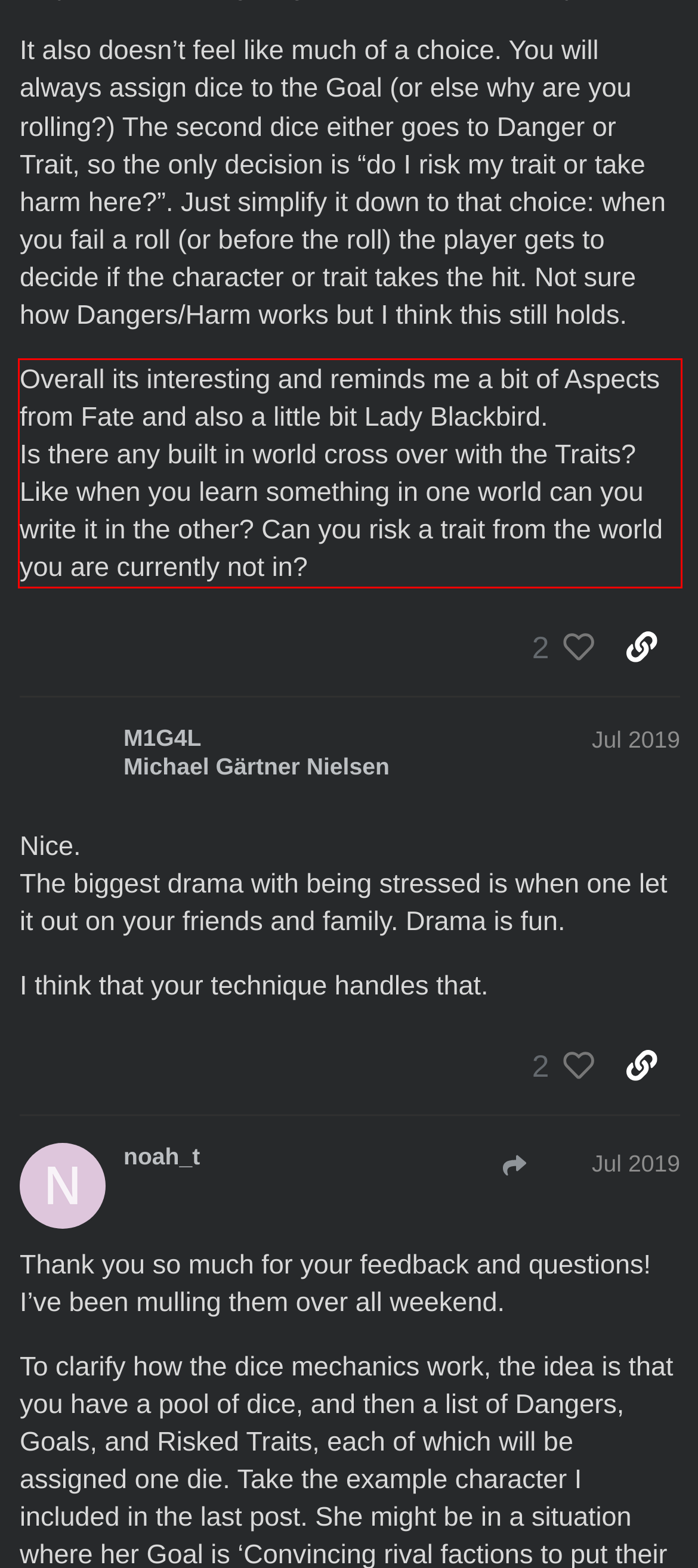Identify the red bounding box in the webpage screenshot and perform OCR to generate the text content enclosed.

Overall its interesting and reminds me a bit of Aspects from Fate and also a little bit Lady Blackbird. Is there any built in world cross over with the Traits? Like when you learn something in one world can you write it in the other? Can you risk a trait from the world you are currently not in?